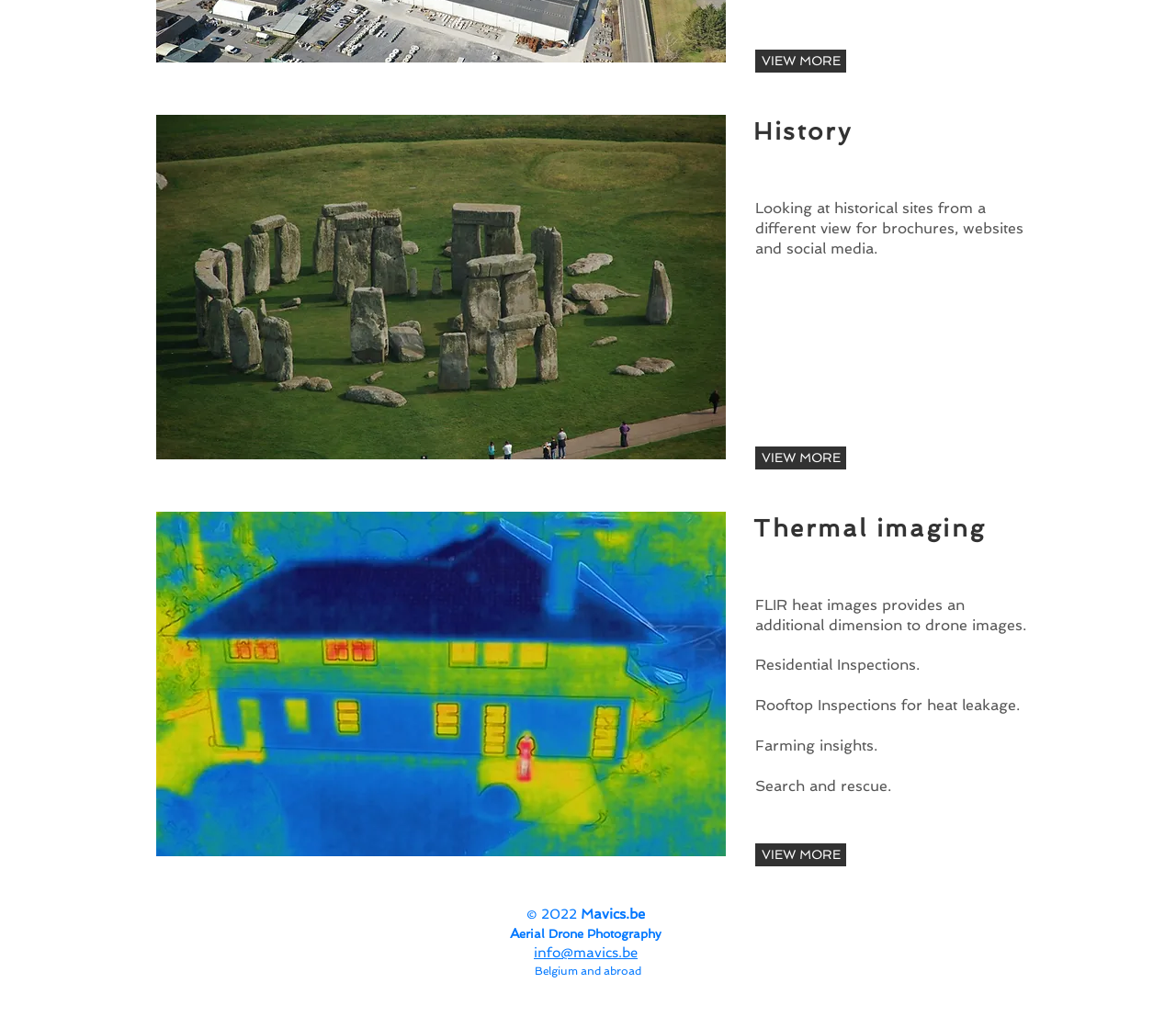Please provide a brief answer to the following inquiry using a single word or phrase:
How many 'VIEW MORE' links are there on this webpage?

3